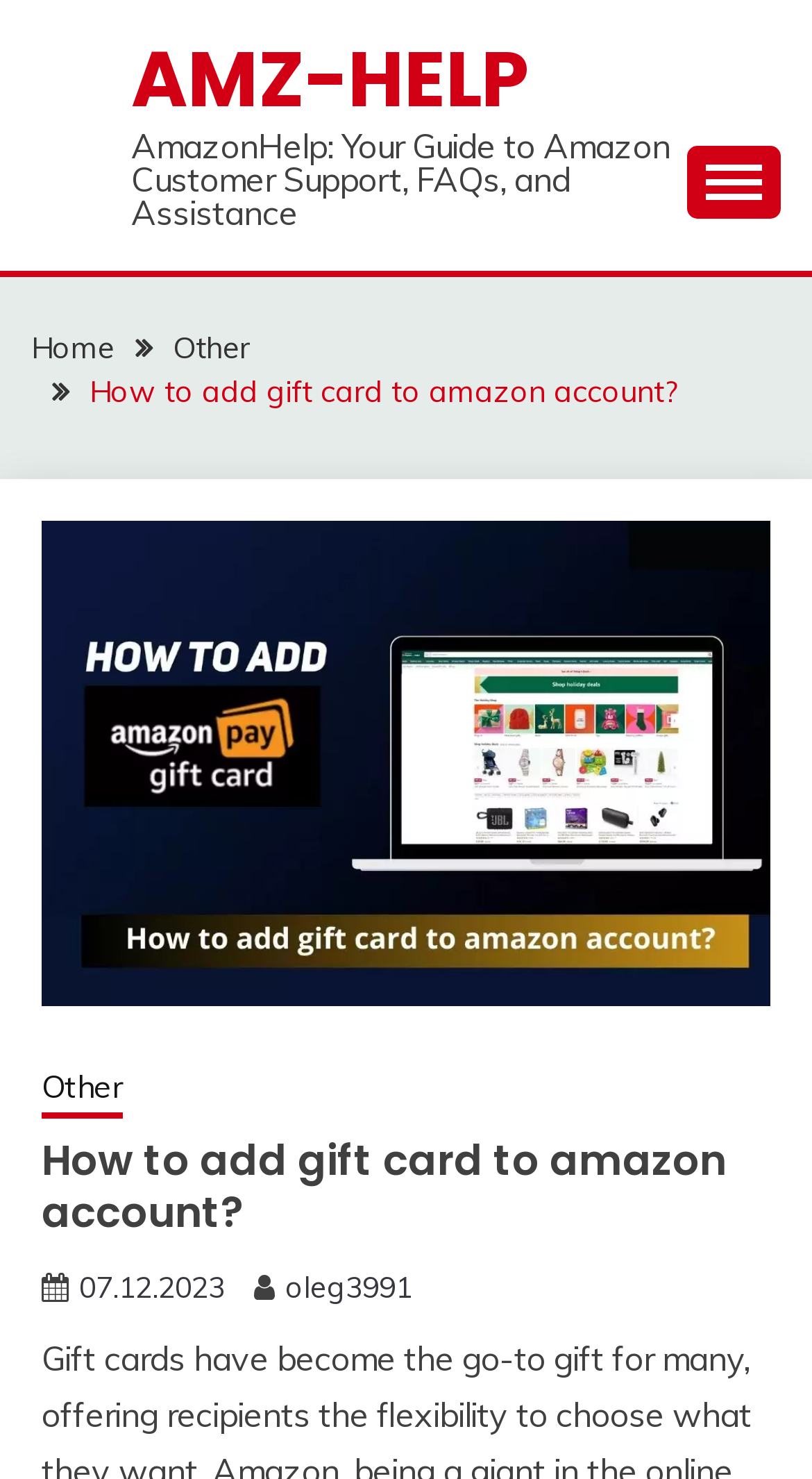Identify the bounding box coordinates for the UI element that matches this description: "parent_node: AMZ-HELP".

[0.846, 0.098, 0.962, 0.148]